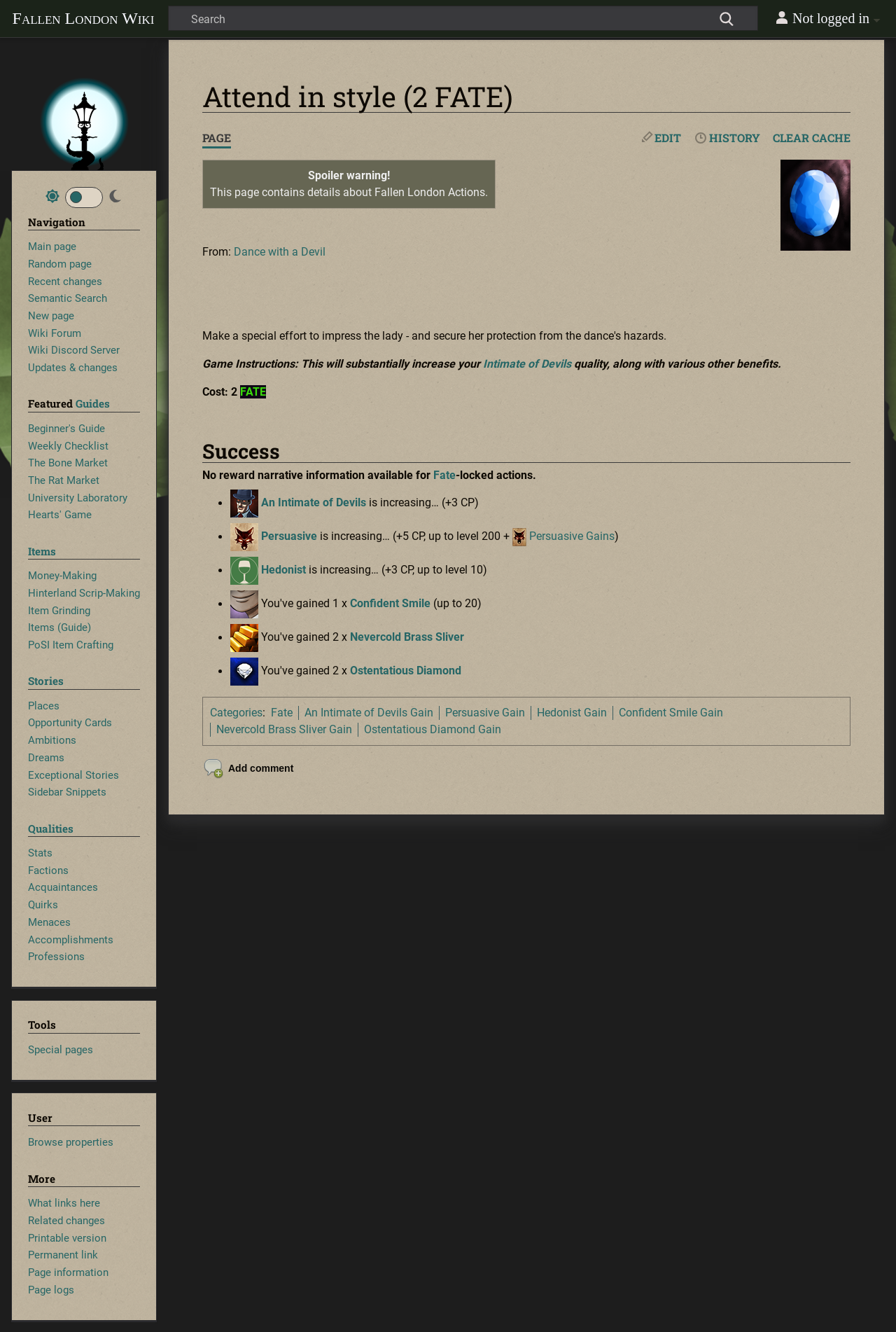Using the given description, provide the bounding box coordinates formatted as (top-left x, top-left y, bottom-right x, bottom-right y), with all values being floating point numbers between 0 and 1. Description: Professions

[0.031, 0.714, 0.094, 0.723]